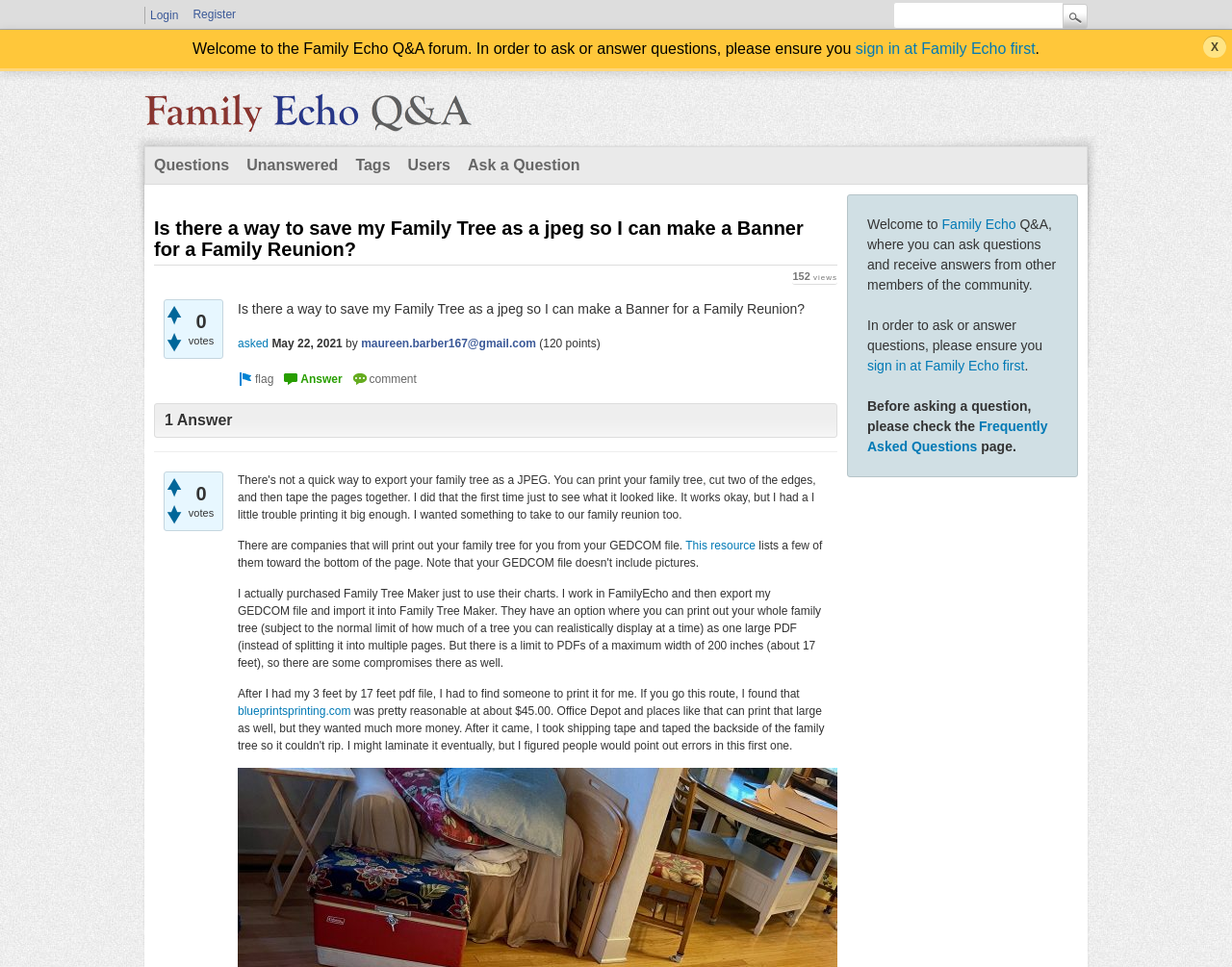Find the bounding box coordinates of the element's region that should be clicked in order to follow the given instruction: "View unanswered questions". The coordinates should consist of four float numbers between 0 and 1, i.e., [left, top, right, bottom].

[0.193, 0.152, 0.282, 0.19]